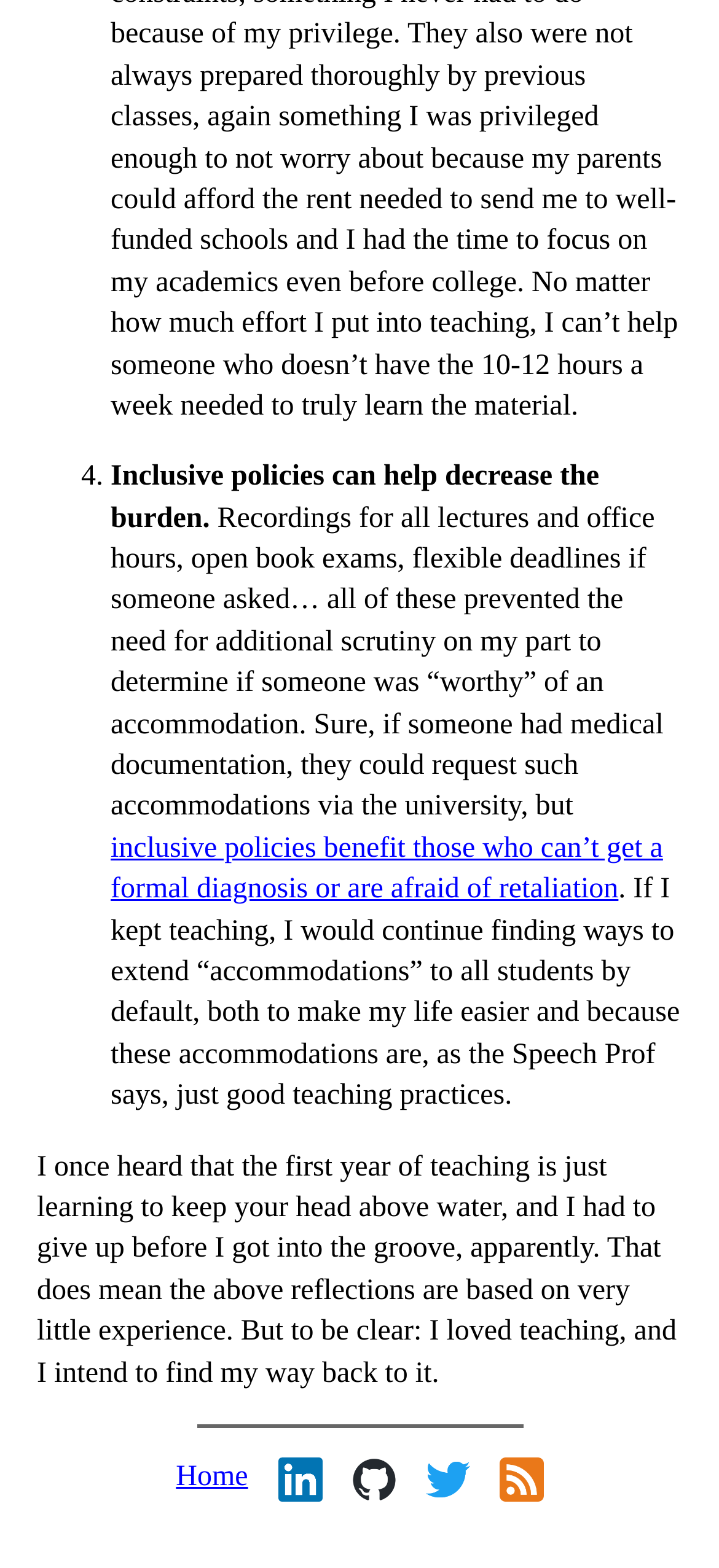Answer the question below with a single word or a brief phrase: 
What is the purpose of inclusive policies according to the author?

To benefit students